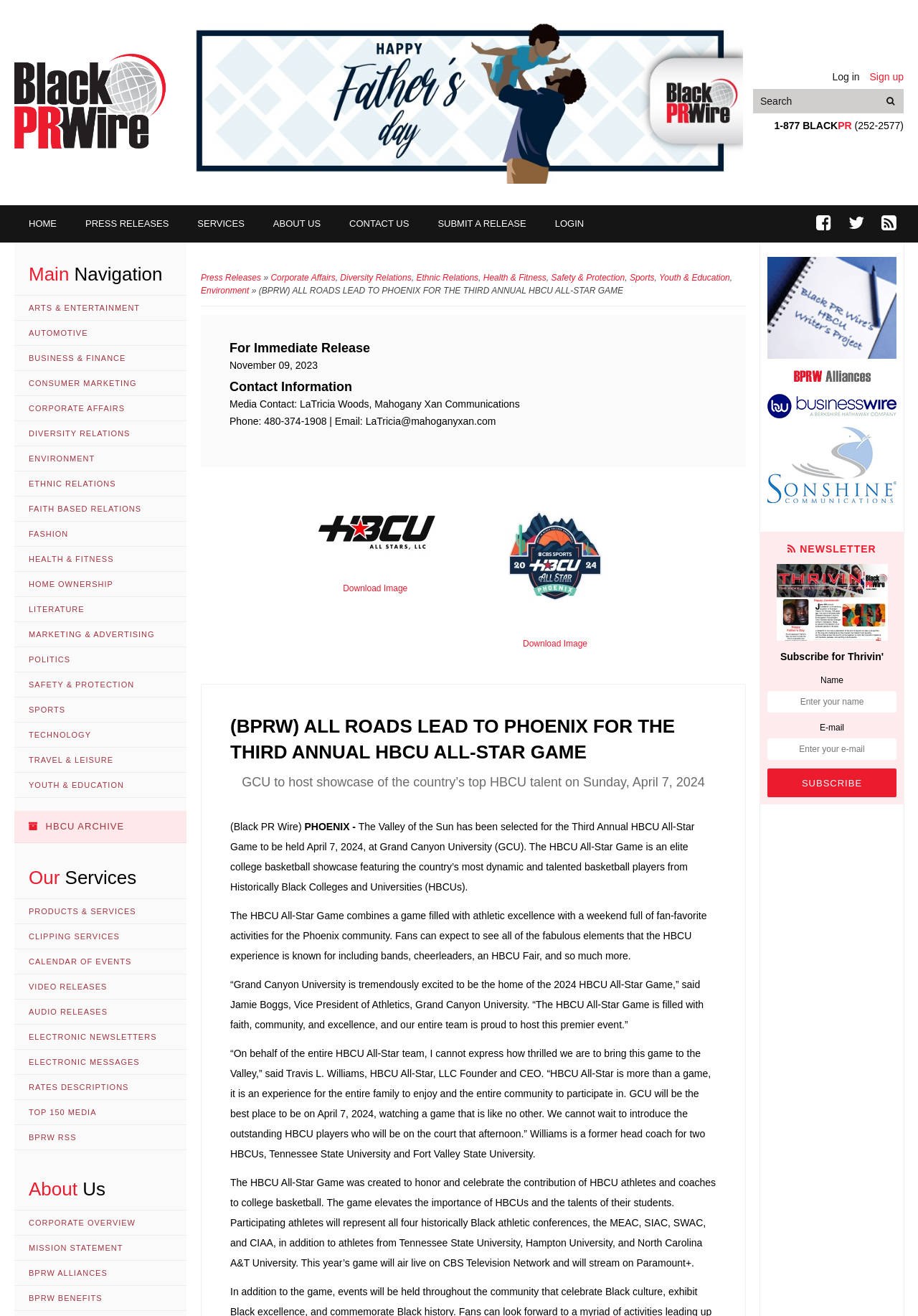What is the phone number of the media contact? Based on the image, give a response in one word or a short phrase.

480-374-1908